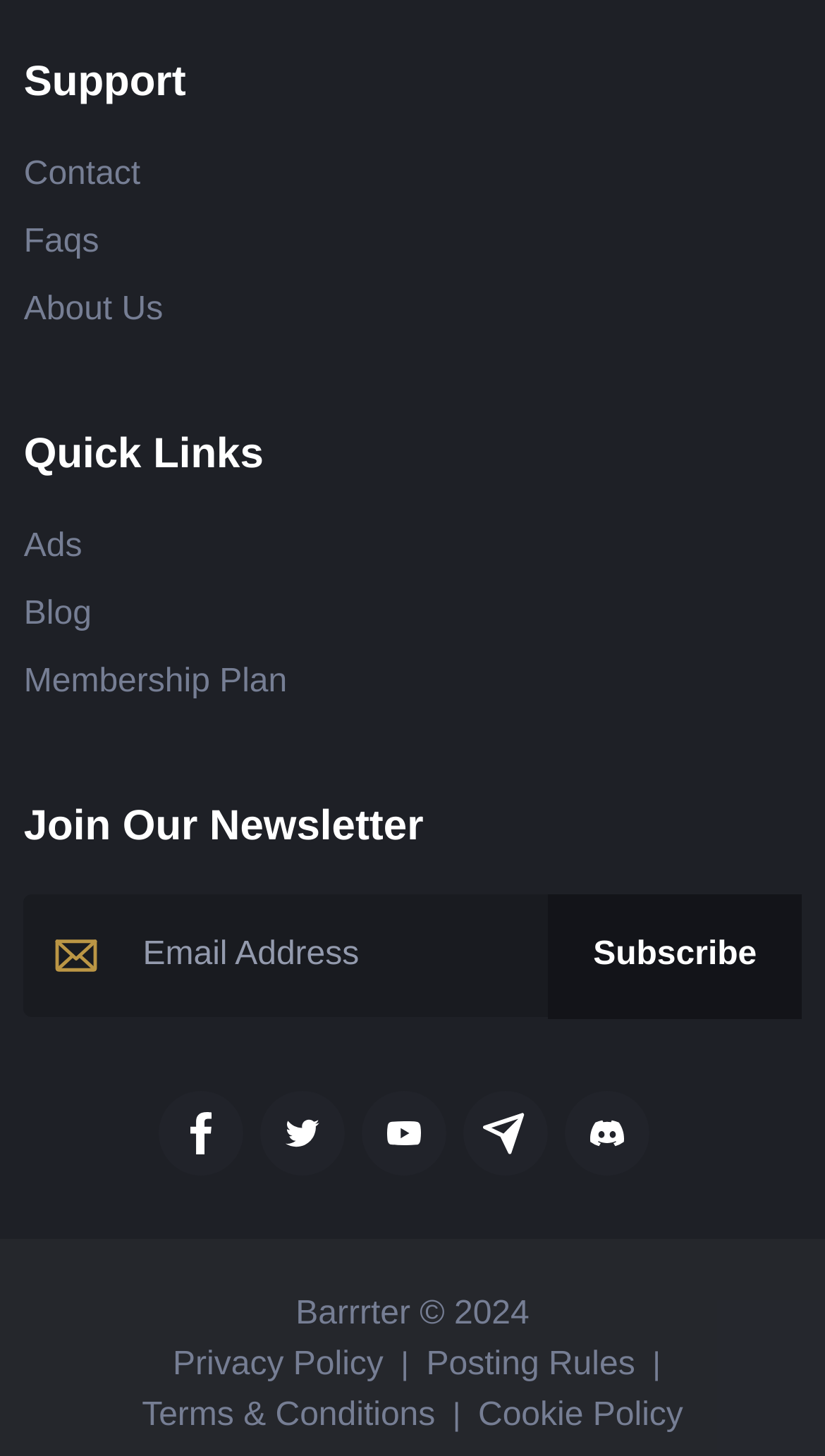How many images are under the 'Join Our Newsletter' section?
Refer to the image and answer the question using a single word or phrase.

1